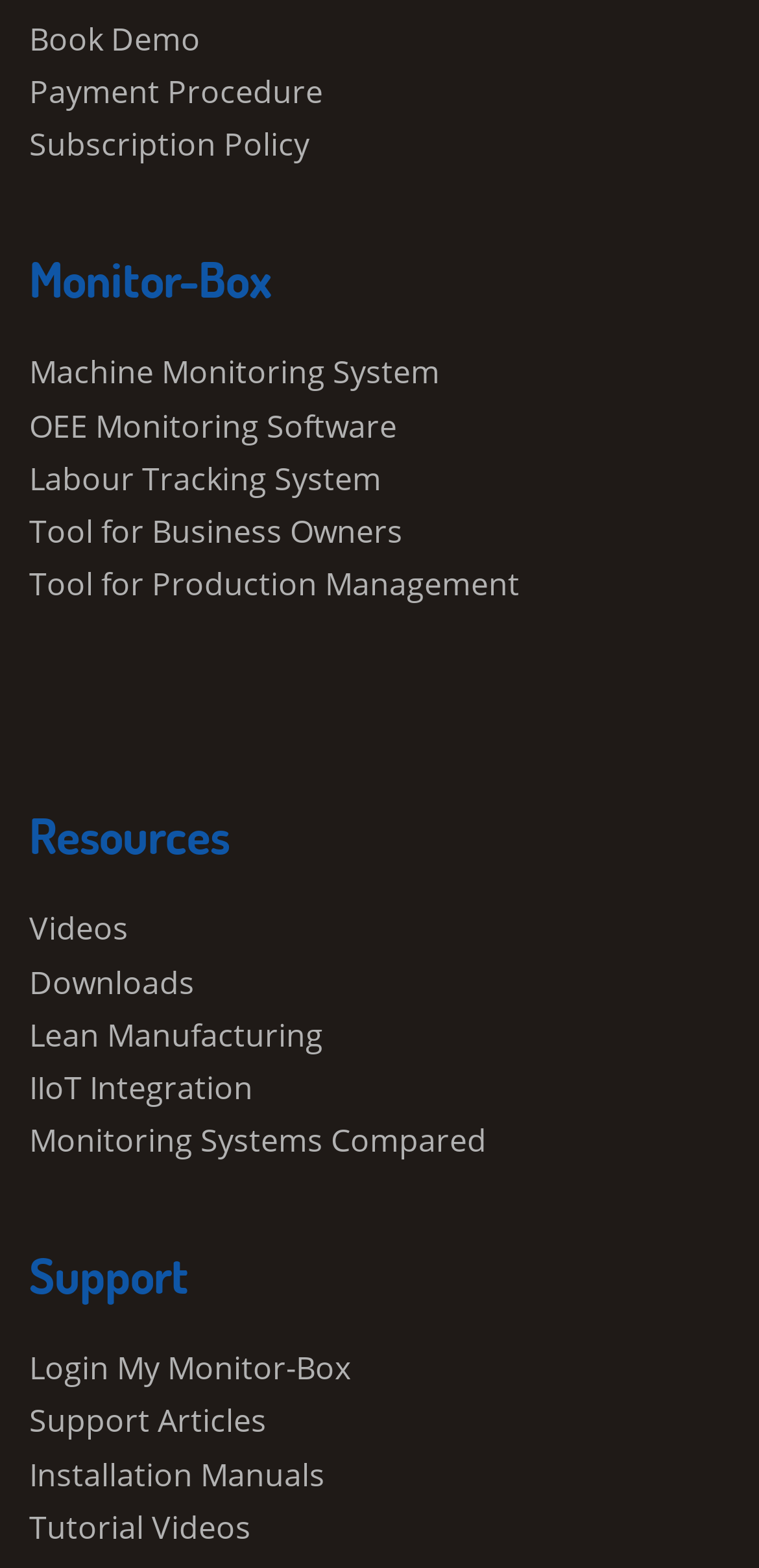Find the bounding box coordinates of the clickable area that will achieve the following instruction: "Watch tutorial videos".

[0.038, 0.96, 0.331, 0.987]